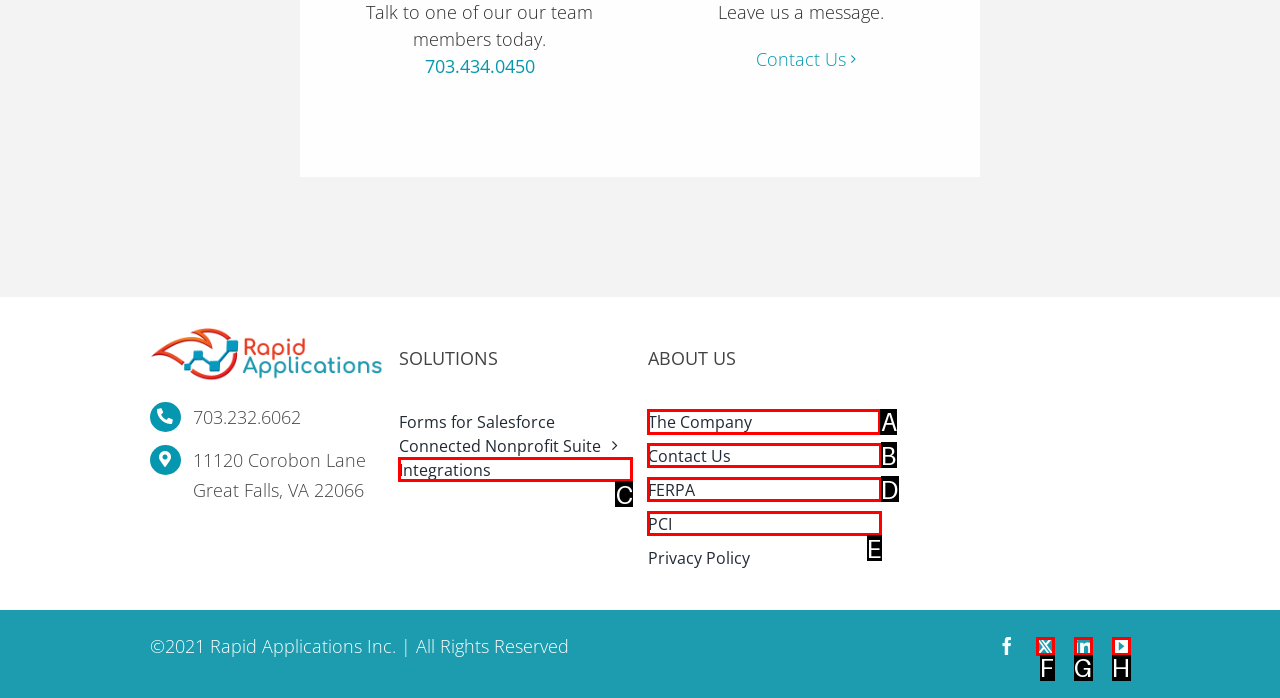Determine which UI element I need to click to achieve the following task: go to The Company Provide your answer as the letter of the selected option.

A